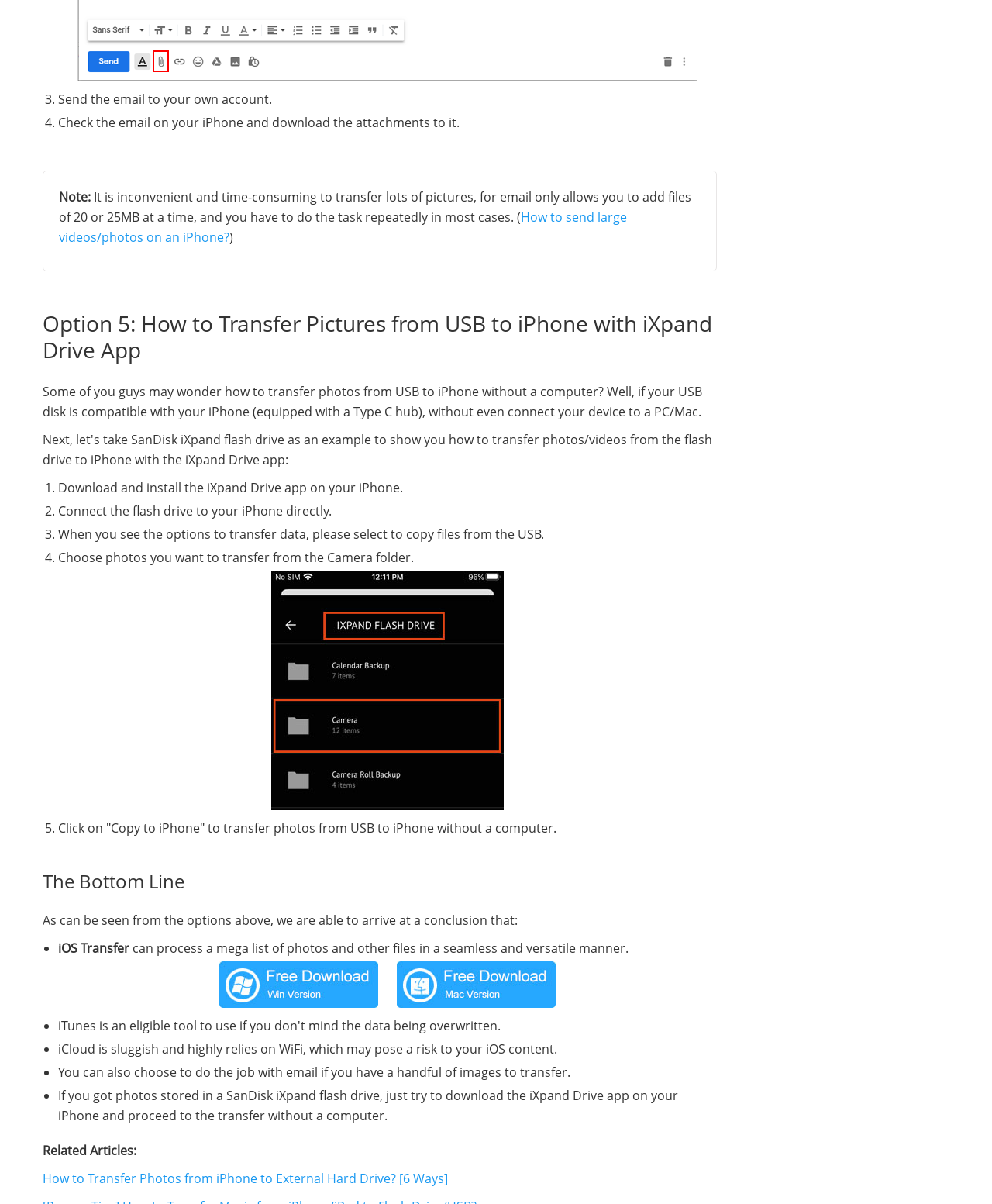Please indicate the bounding box coordinates for the clickable area to complete the following task: "Click on 'How to Transfer Photos from iPhone to External Hard Drive? [6 Ways]' ". The coordinates should be specified as four float numbers between 0 and 1, i.e., [left, top, right, bottom].

[0.043, 0.972, 0.452, 0.986]